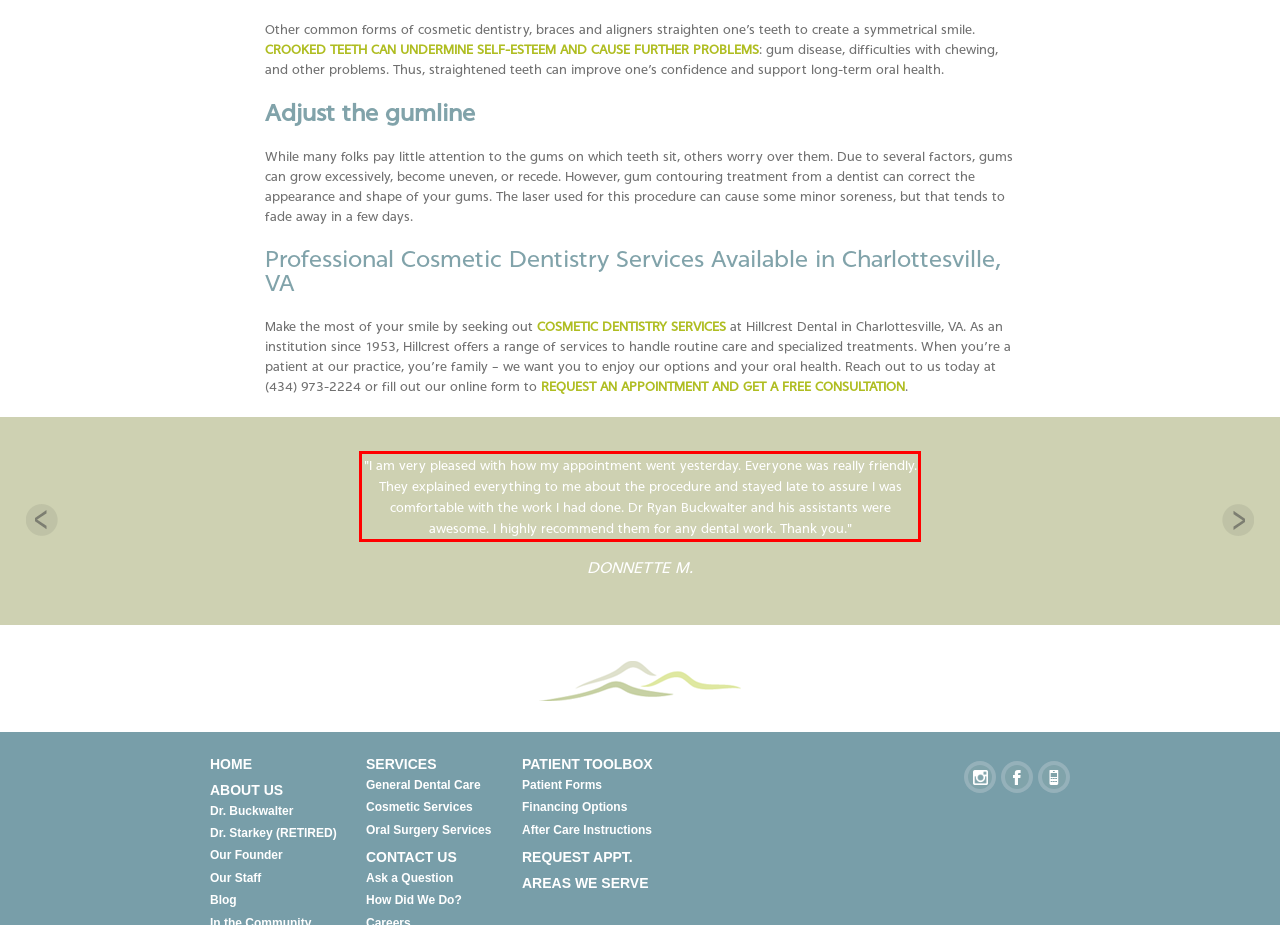In the screenshot of the webpage, find the red bounding box and perform OCR to obtain the text content restricted within this red bounding box.

"I am very pleased with how my appointment went yesterday. Everyone was really friendly. They explained everything to me about the procedure and stayed late to assure I was comfortable with the work I had done. Dr Ryan Buckwalter and his assistants were awesome. I highly recommend them for any dental work. Thank you."